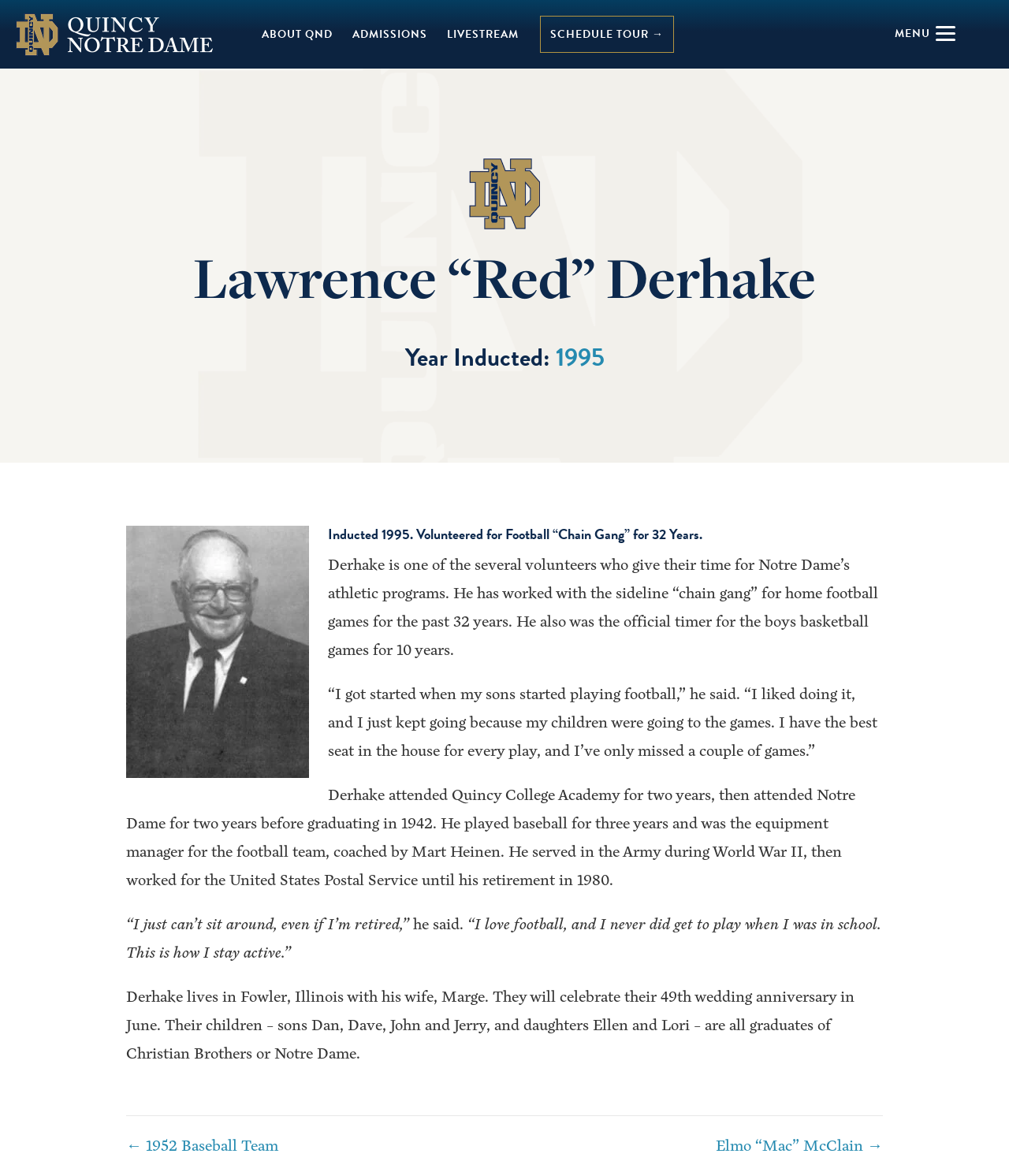Indicate the bounding box coordinates of the element that must be clicked to execute the instruction: "Click the 'SCHEDULE TOUR →' link". The coordinates should be given as four float numbers between 0 and 1, i.e., [left, top, right, bottom].

[0.536, 0.014, 0.667, 0.044]